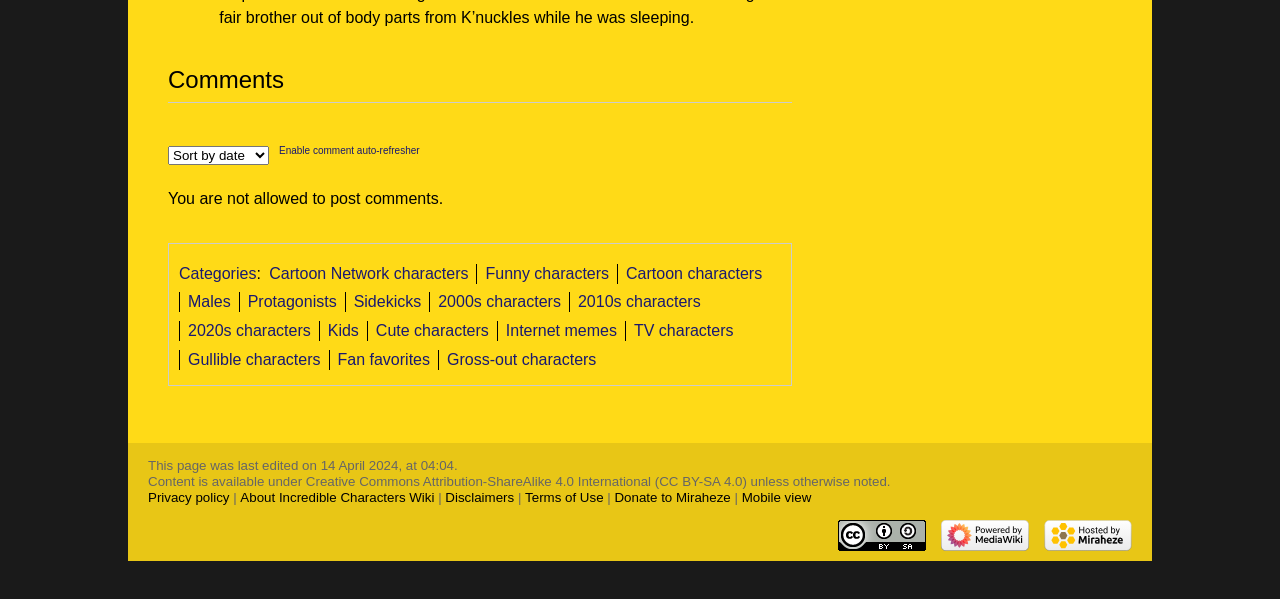Based on the image, please respond to the question with as much detail as possible:
What type of characters are categorized on this webpage?

The webpage categorizes different types of cartoon characters, including Cartoon Network characters, Funny characters, Males, Protagonists, Sidekicks, and more, which can be seen from the various links on the webpage.